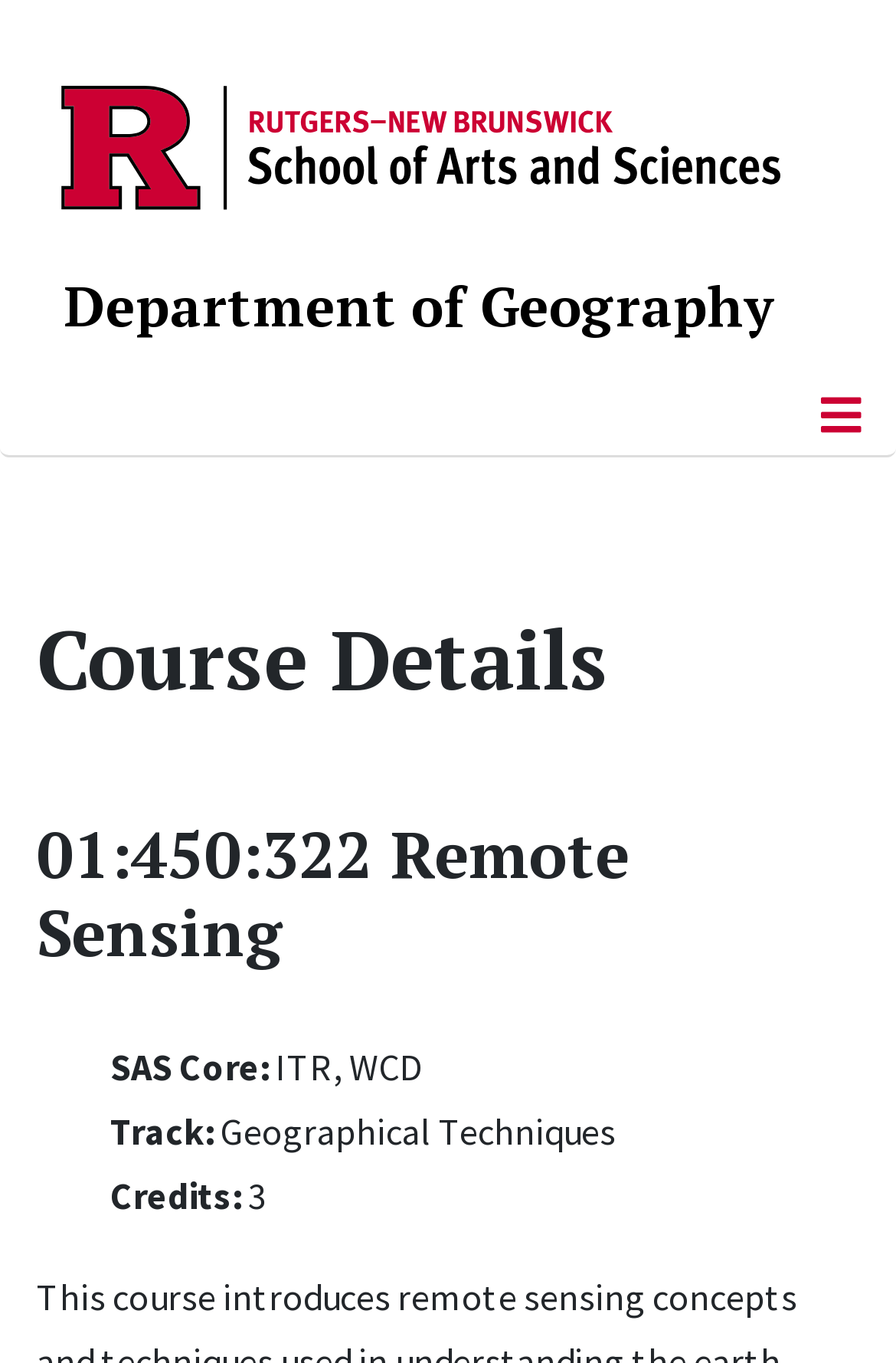How many credits is the course worth?
Refer to the screenshot and answer in one word or phrase.

3